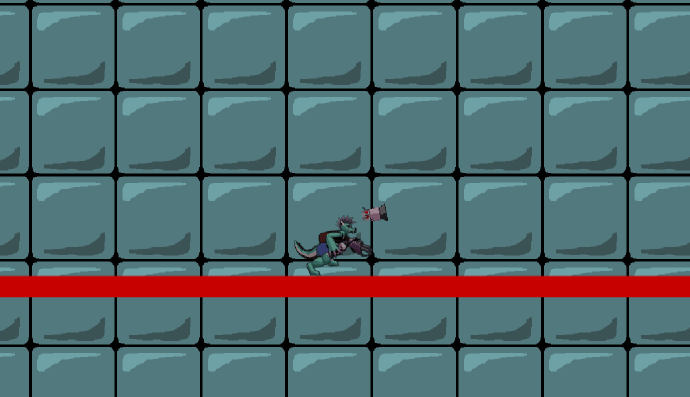Create an extensive caption that includes all significant details of the image.

In this animated GIF, a character with a distinctive appearance—featuring green skin and a dynamic hairstyle—can be seen running across a stark landscape dominated by gray tiles. The character wields a weapon, indicating an action-oriented scenario. A bright red strip spans the bottom of the frame, creating a striking contrast against the cool-toned backdrop of the tile floor. 

The animation is notable for its fluidity and captures a moment just after a previous animation, demonstrating changes made to the character's behavior, specifically regarding the visibility of objects. This context hints at a developer's experimentation with game mechanics, showcasing how the character interacts dynamically with the environment, particularly how it cycles back to the starting frame upon specific interactions. The setup appears to present a complex layering of game responses—and is likely part of a more significant project aimed at refining gameplay experience. The portrayal serves as a testament to the iterative design process in game development, where adjustments are made based on previous experiences.